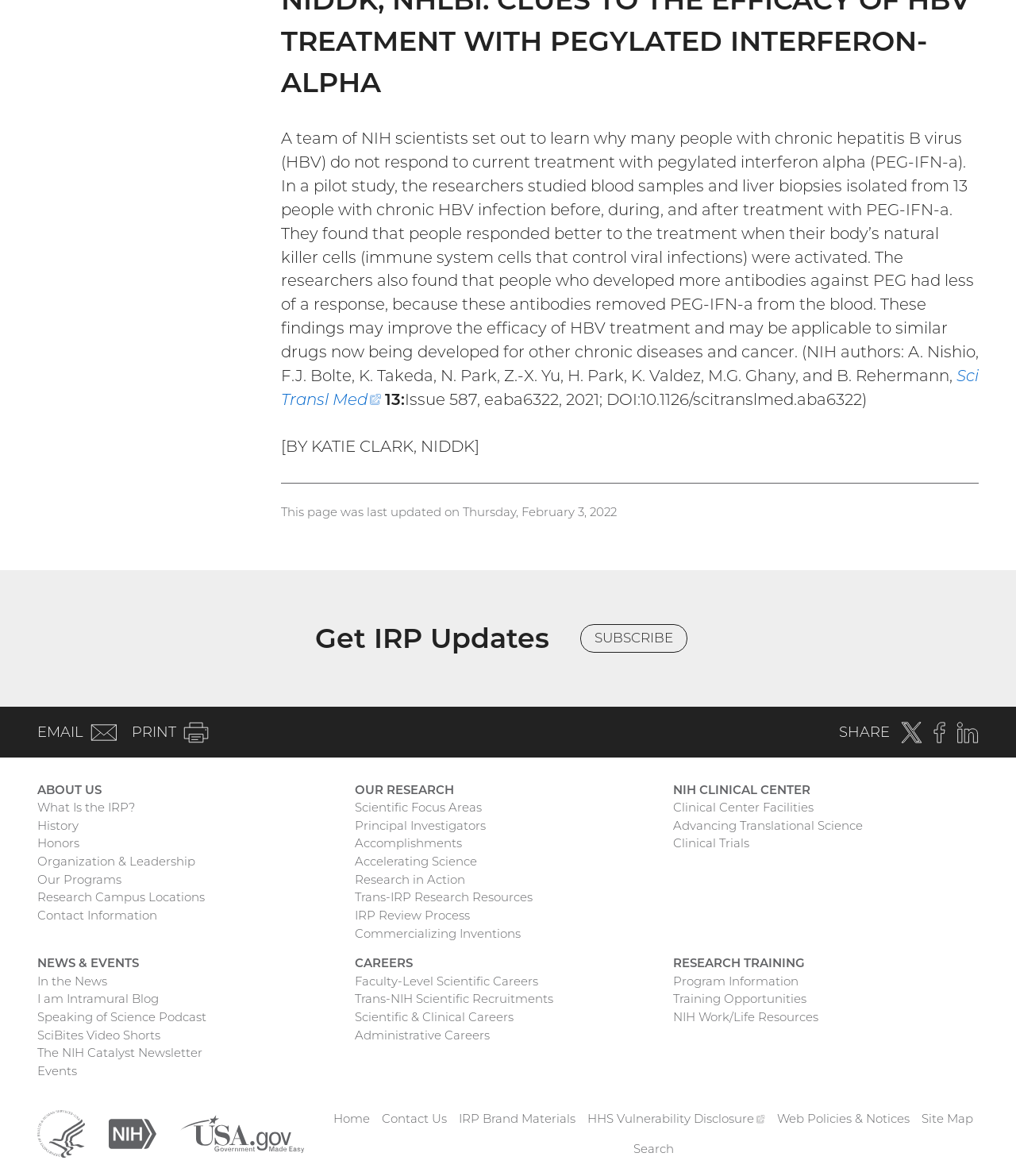What is the name of the publication where the study was published?
Make sure to answer the question with a detailed and comprehensive explanation.

The webpage provides a reference to the study, which was published in Sci Transl Med, Issue 587, with a DOI of 10.1126/scitranslmed.aba6322.